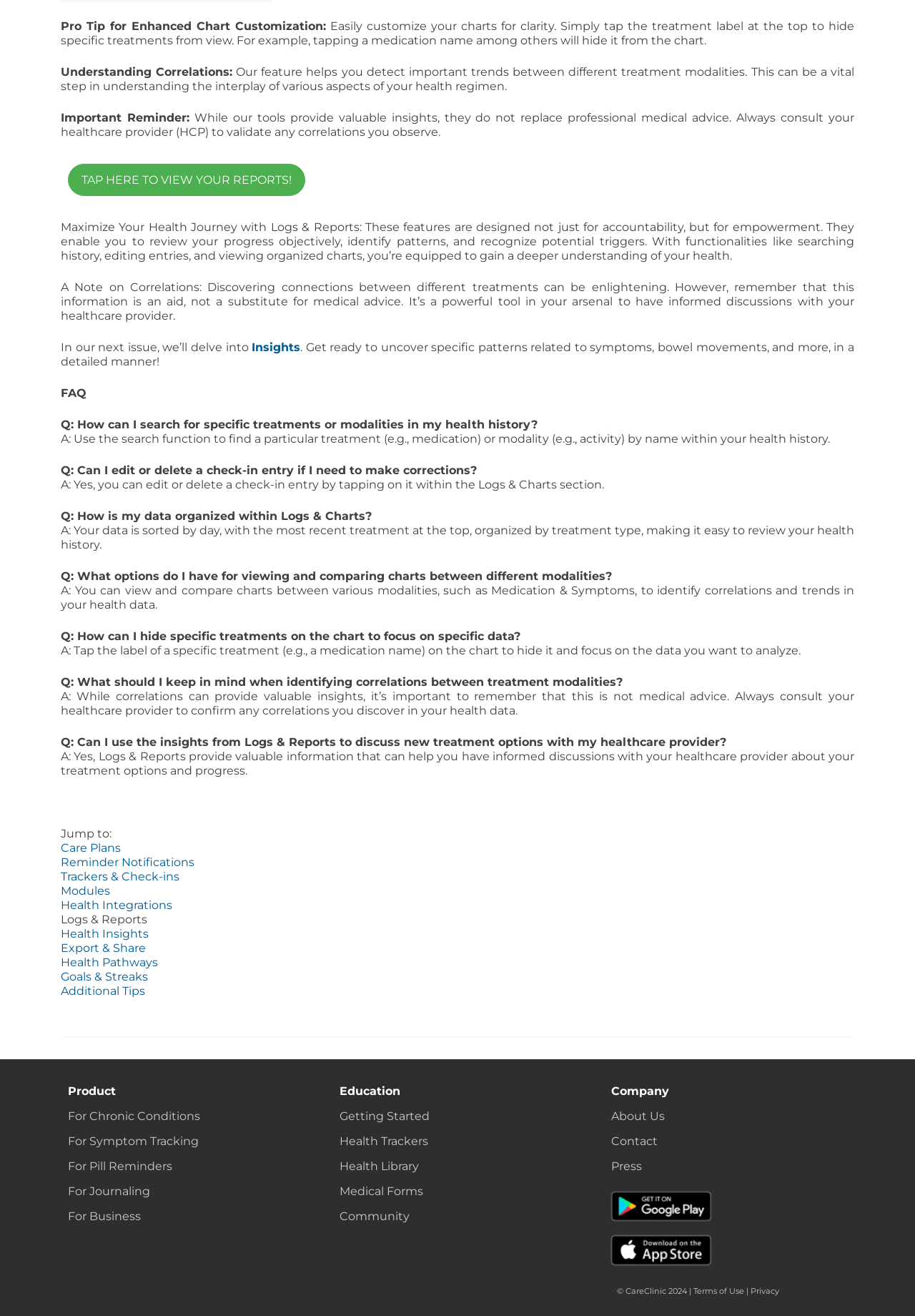What should users keep in mind when identifying correlations between treatment modalities?
Refer to the image and provide a detailed answer to the question.

The webpage advises users to remember that correlations between treatment modalities are not medical advice. Users should always consult their healthcare provider to confirm any correlations they discover in their health data.